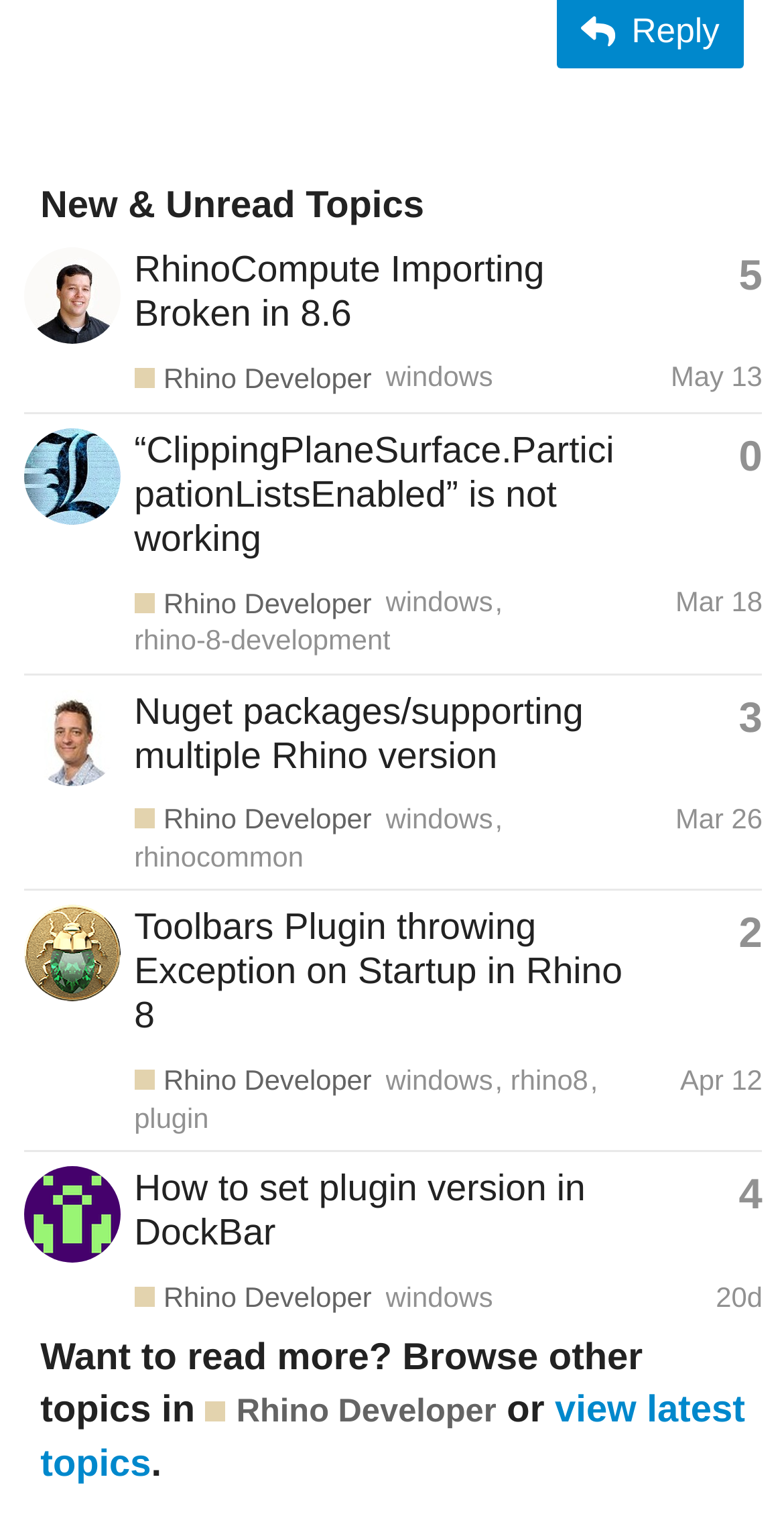Determine the bounding box coordinates of the region to click in order to accomplish the following instruction: "View latest topics". Provide the coordinates as four float numbers between 0 and 1, specifically [left, top, right, bottom].

[0.051, 0.911, 0.95, 0.973]